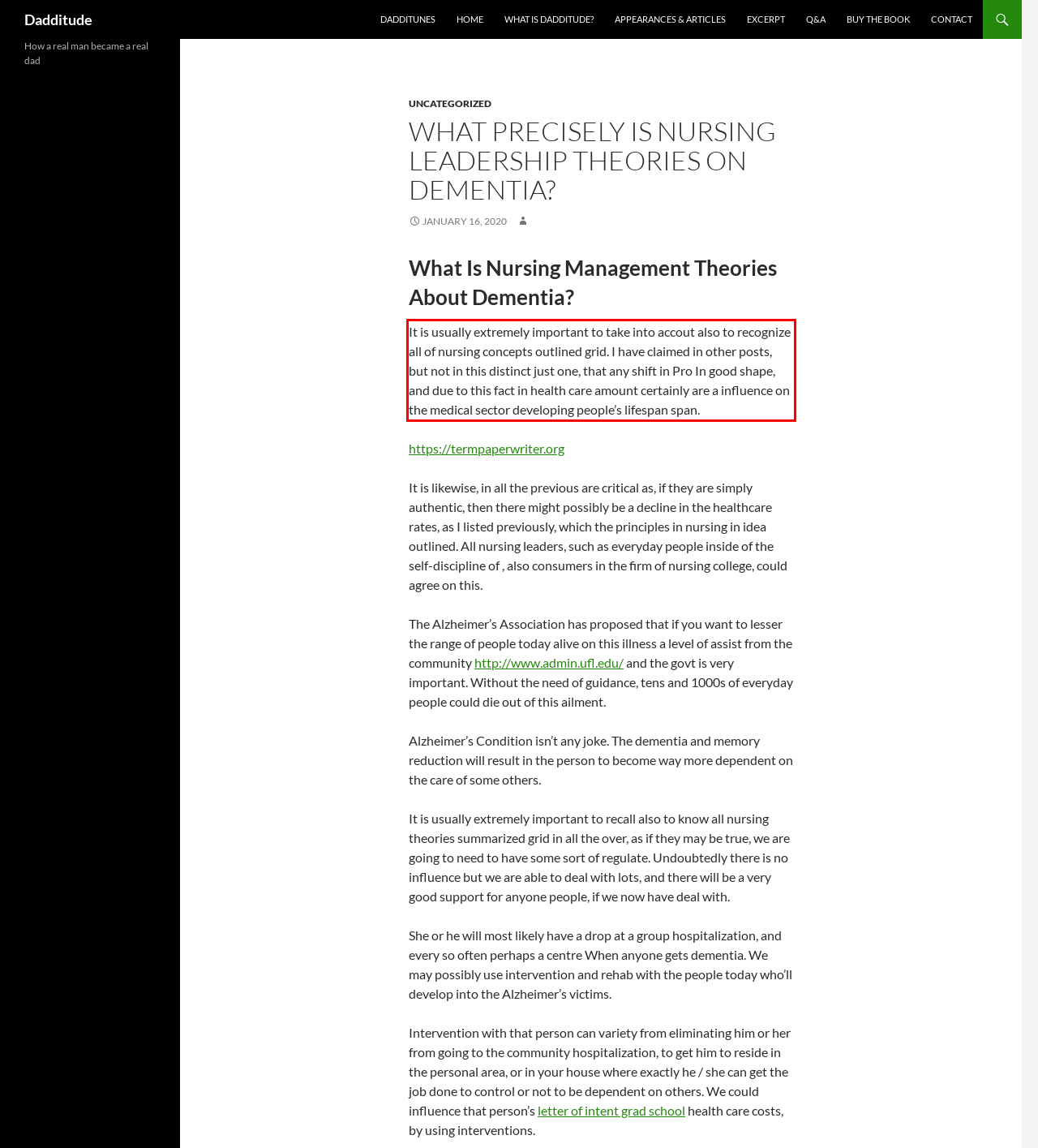Given the screenshot of a webpage, identify the red rectangle bounding box and recognize the text content inside it, generating the extracted text.

It is usually extremely important to take into accout also to recognize all of nursing concepts outlined grid. I have claimed in other posts, but not in this distinct just one, that any shift in Pro In good shape, and due to this fact in health care amount certainly are a influence on the medical sector developing people’s lifespan span.